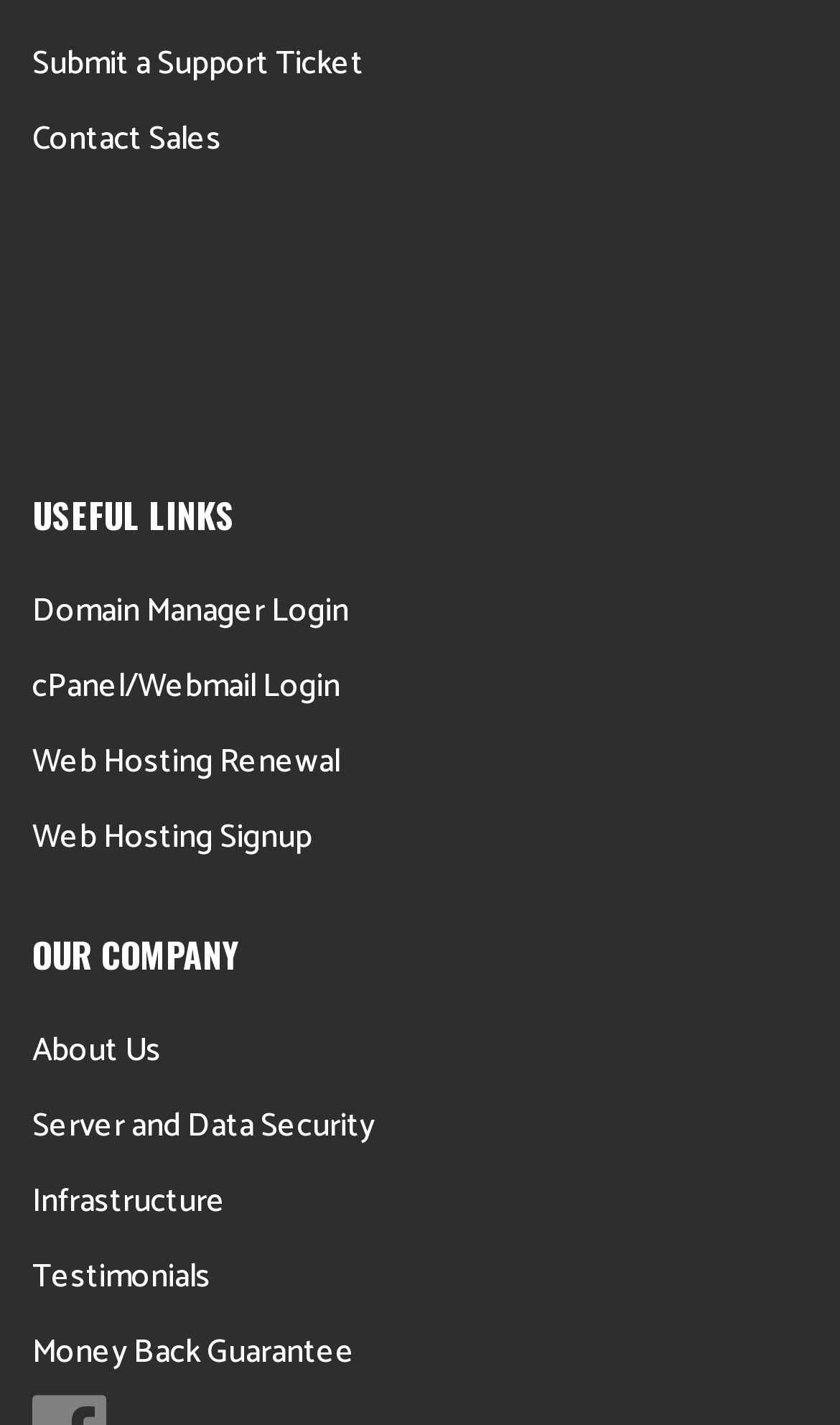Given the description of the UI element: "Testimonials", predict the bounding box coordinates in the form of [left, top, right, bottom], with each value being a float between 0 and 1.

[0.038, 0.877, 0.251, 0.915]